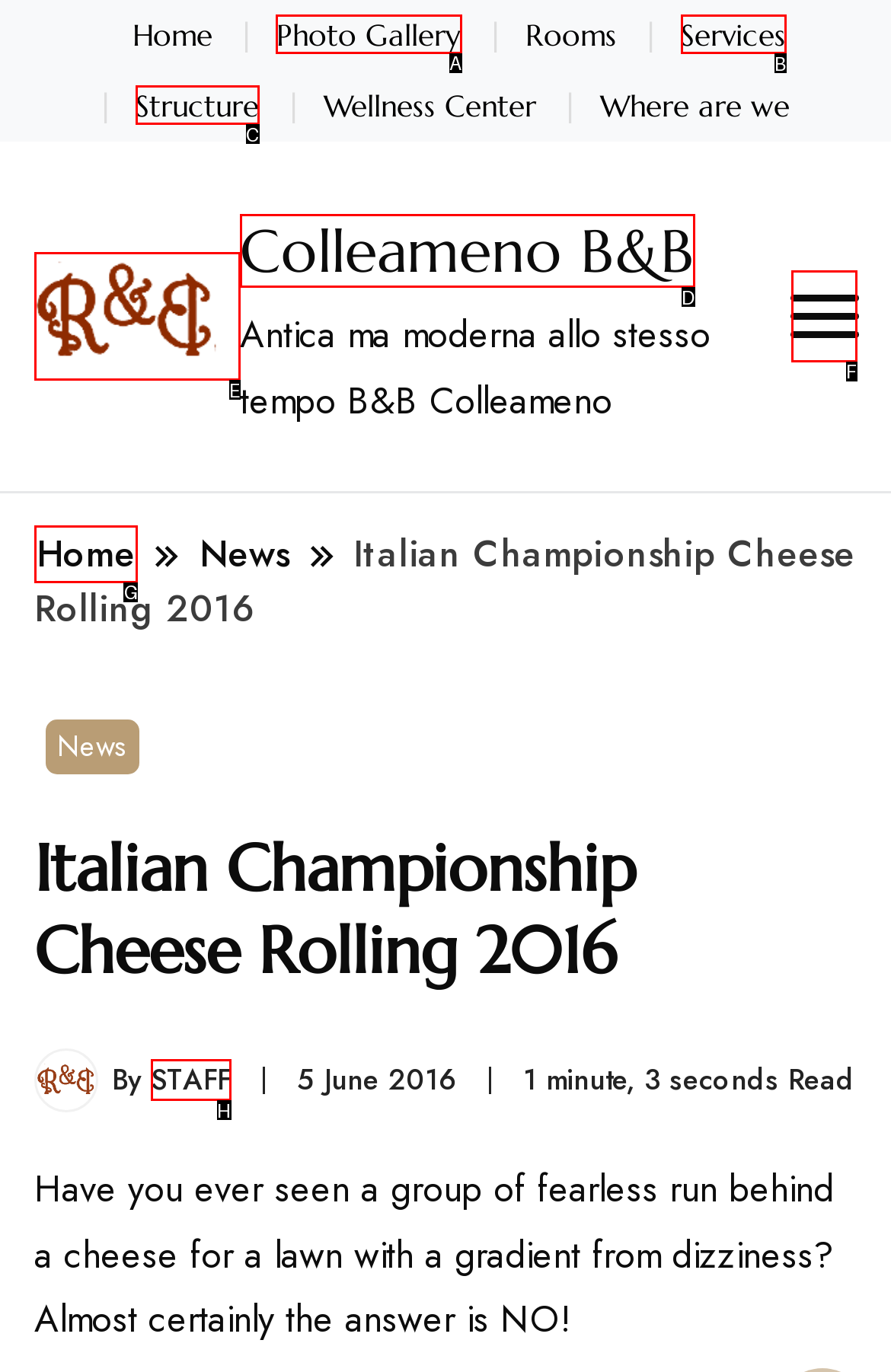Show which HTML element I need to click to perform this task: view photo gallery Answer with the letter of the correct choice.

A